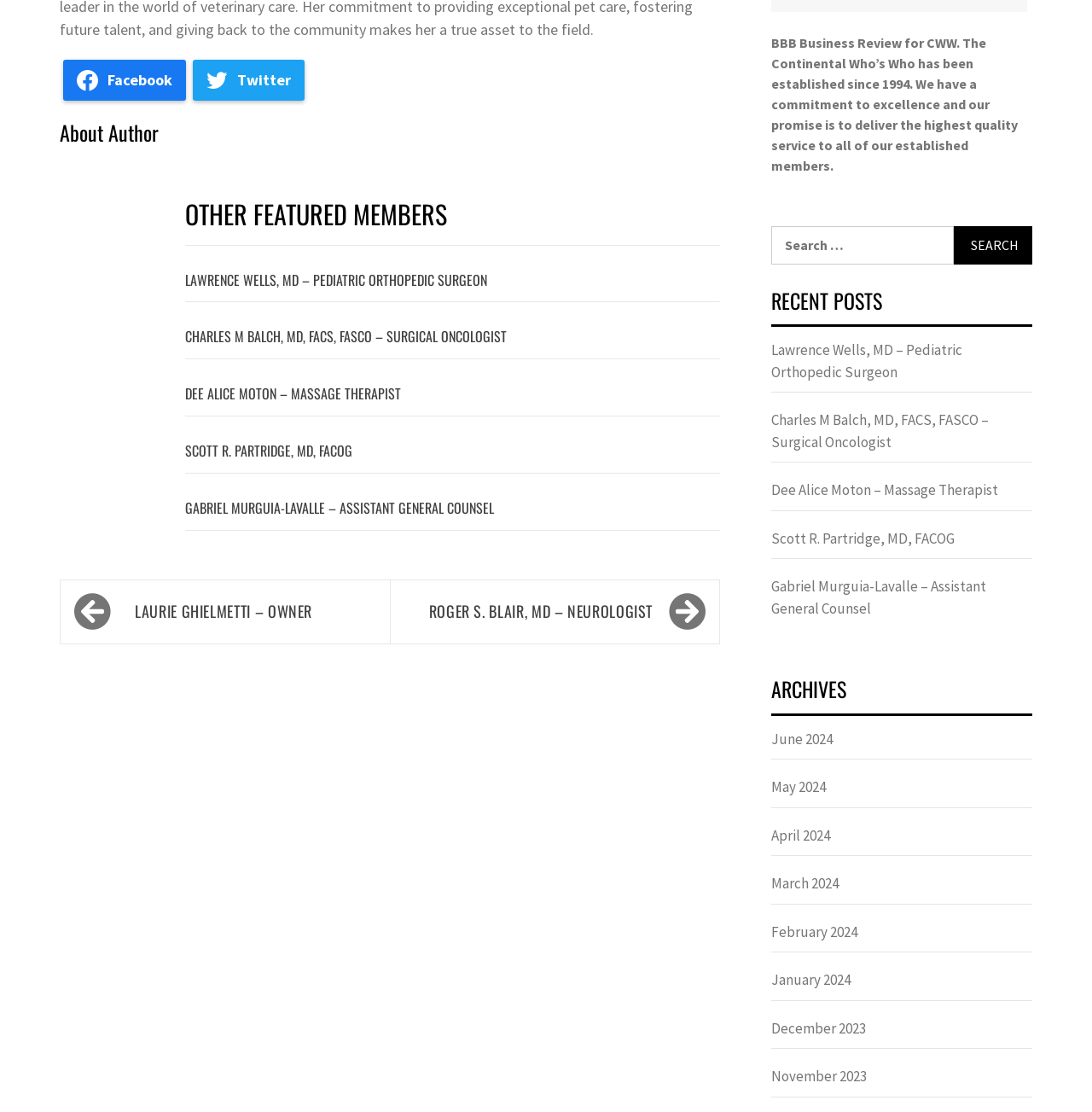Please identify the bounding box coordinates for the region that you need to click to follow this instruction: "View archives from June 2024".

[0.706, 0.655, 0.945, 0.683]